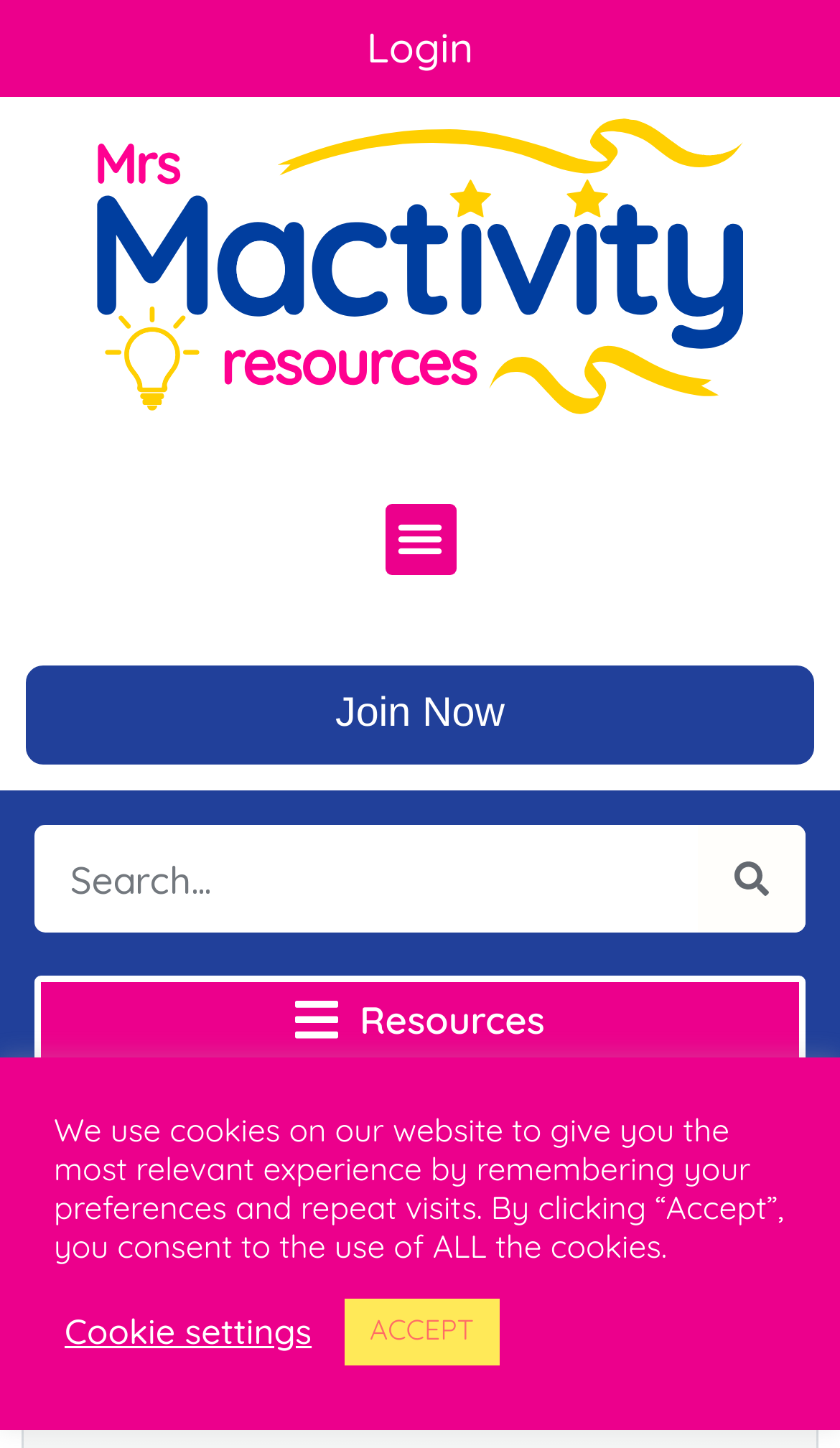Given the element description: "parent_node: Search name="s" placeholder="Search..."", predict the bounding box coordinates of the UI element it refers to, using four float numbers between 0 and 1, i.e., [left, top, right, bottom].

[0.041, 0.617, 0.831, 0.692]